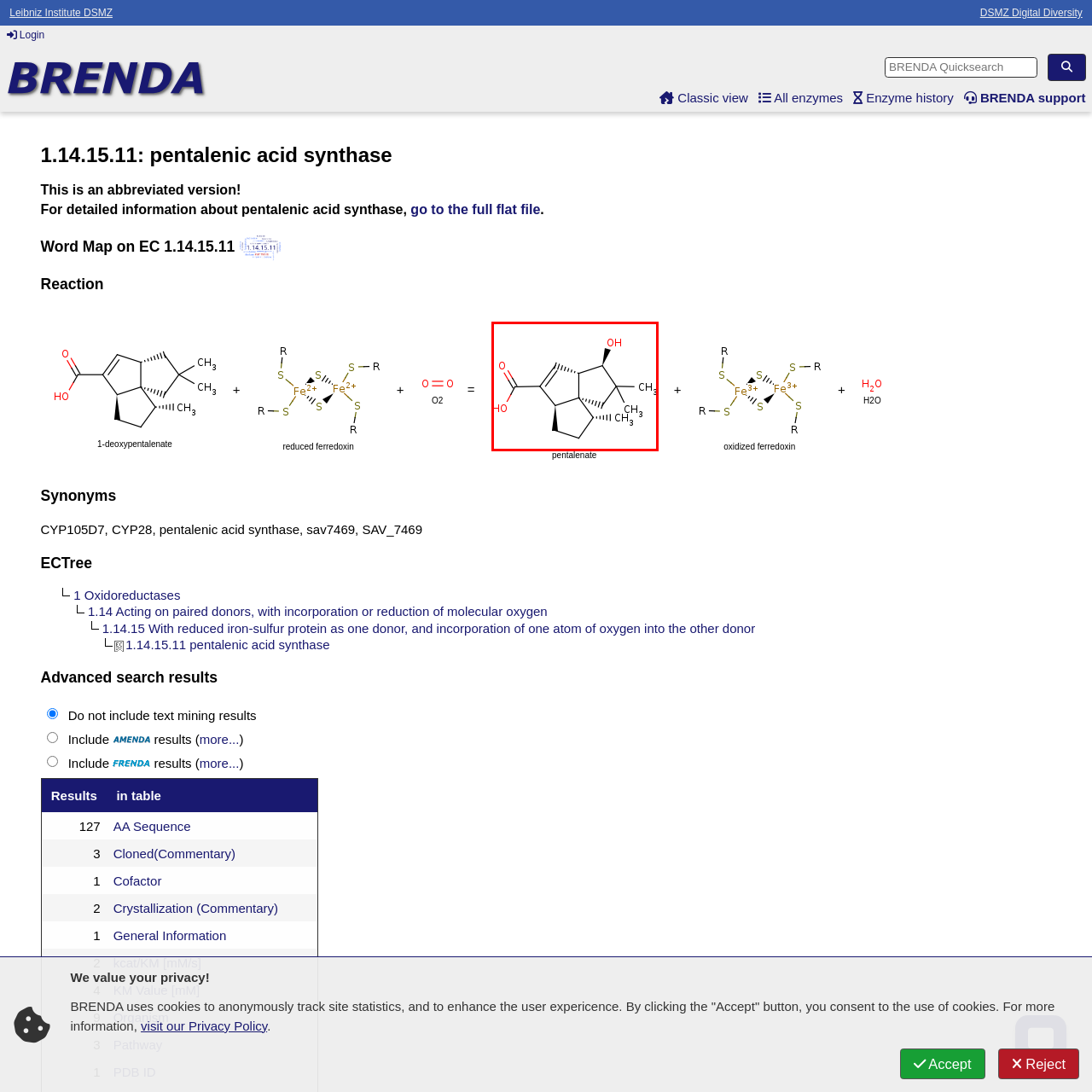Please examine the highlighted section of the image enclosed in the red rectangle and provide a comprehensive answer to the following question based on your observation: What is the significance of the functional groups in pentalenate?

The presence of specific functional groups, such as the hydroxyls at the ends of the structure, indicates potential sites for biochemical activity. This is important because it makes pentalenate an important substance in biochemical research and enzymatic studies.